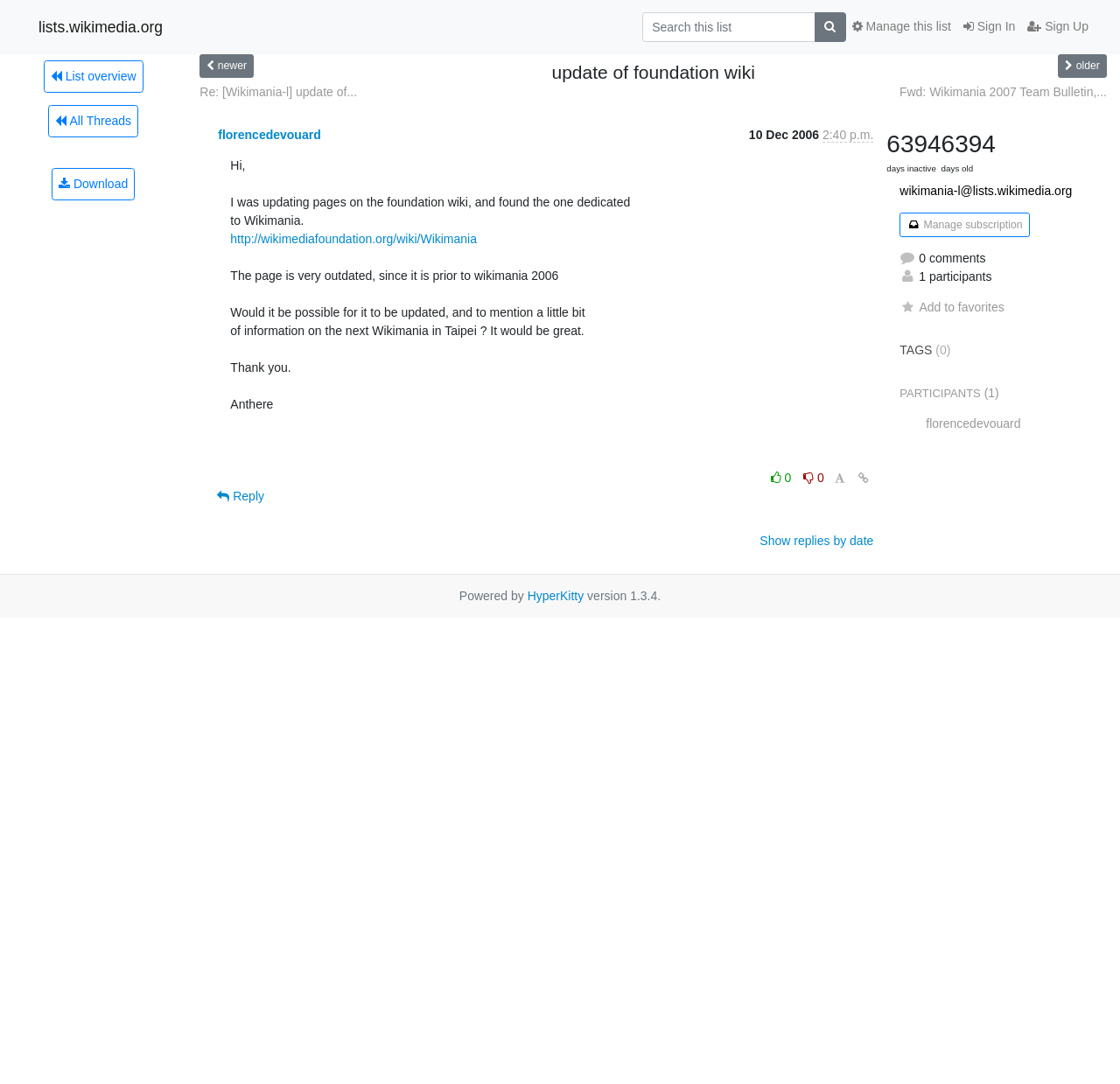Determine the bounding box coordinates of the clickable area required to perform the following instruction: "Sign In". The coordinates should be represented as four float numbers between 0 and 1: [left, top, right, bottom].

[0.855, 0.011, 0.912, 0.039]